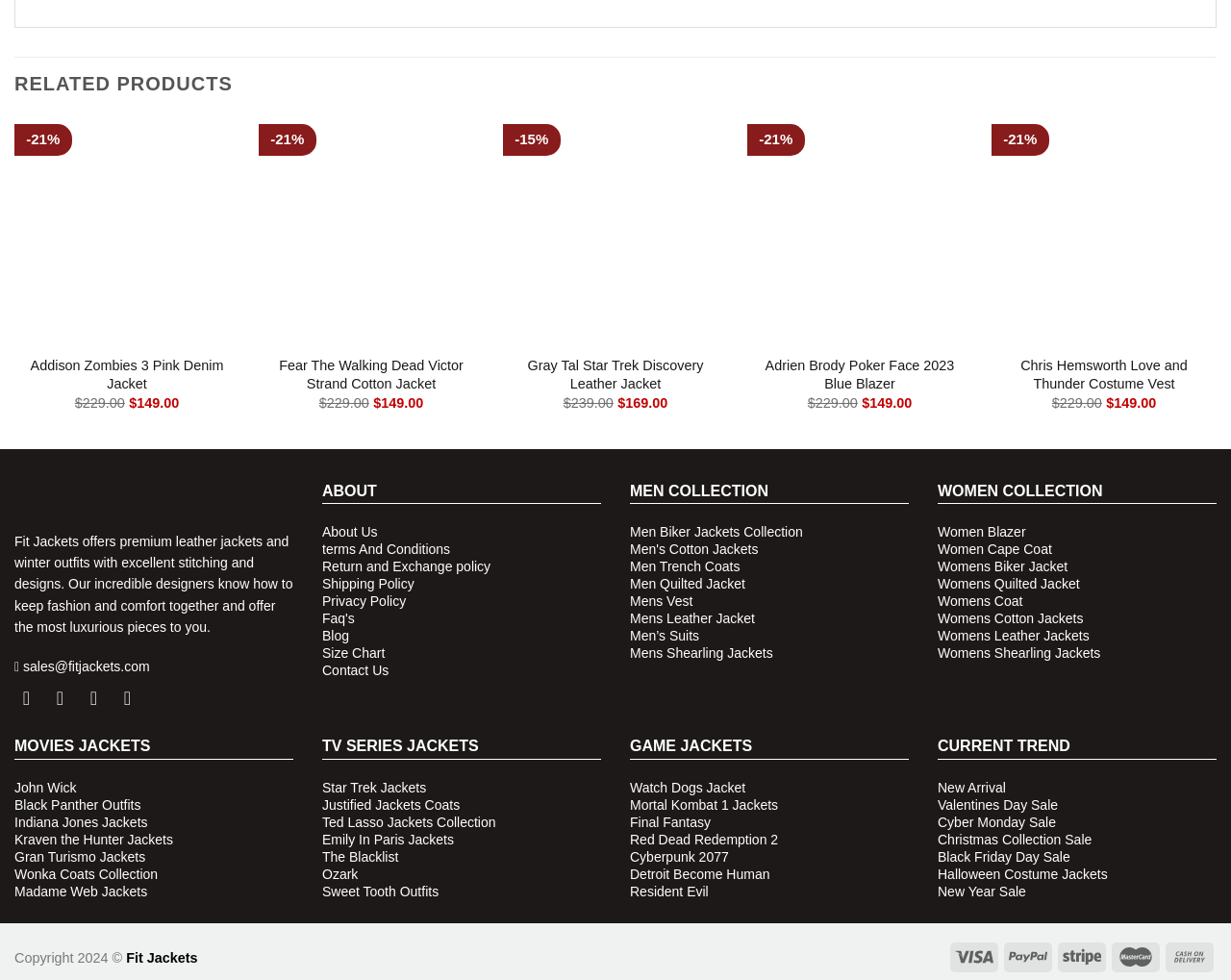Find the bounding box coordinates for the HTML element described in this sentence: "parent_node: Add to wishlist aria-label="Wishlist"". Provide the coordinates as four float numbers between 0 and 1, in the format [left, top, right, bottom].

[0.161, 0.131, 0.186, 0.162]